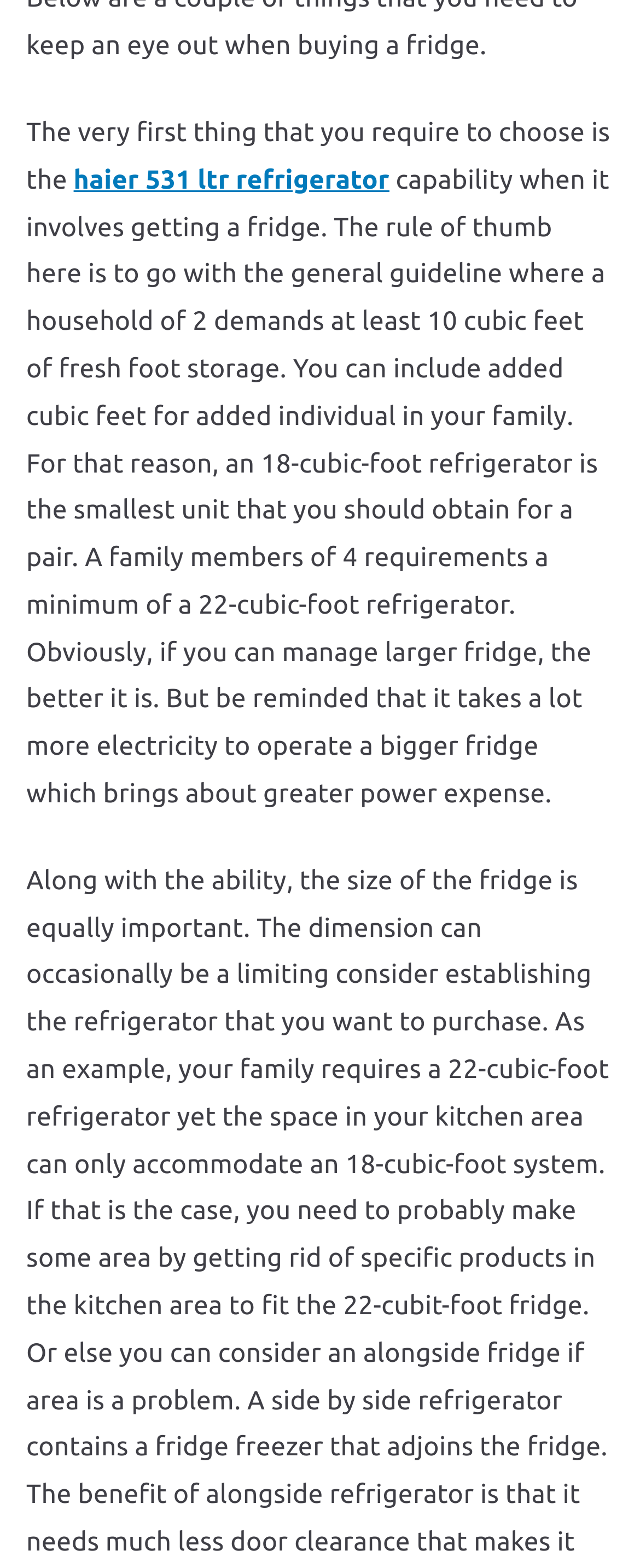Bounding box coordinates are specified in the format (top-left x, top-left y, bottom-right x, bottom-right y). All values are floating point numbers bounded between 0 and 1. Please provide the bounding box coordinate of the region this sentence describes: Gloria

[0.051, 0.94, 0.15, 0.957]